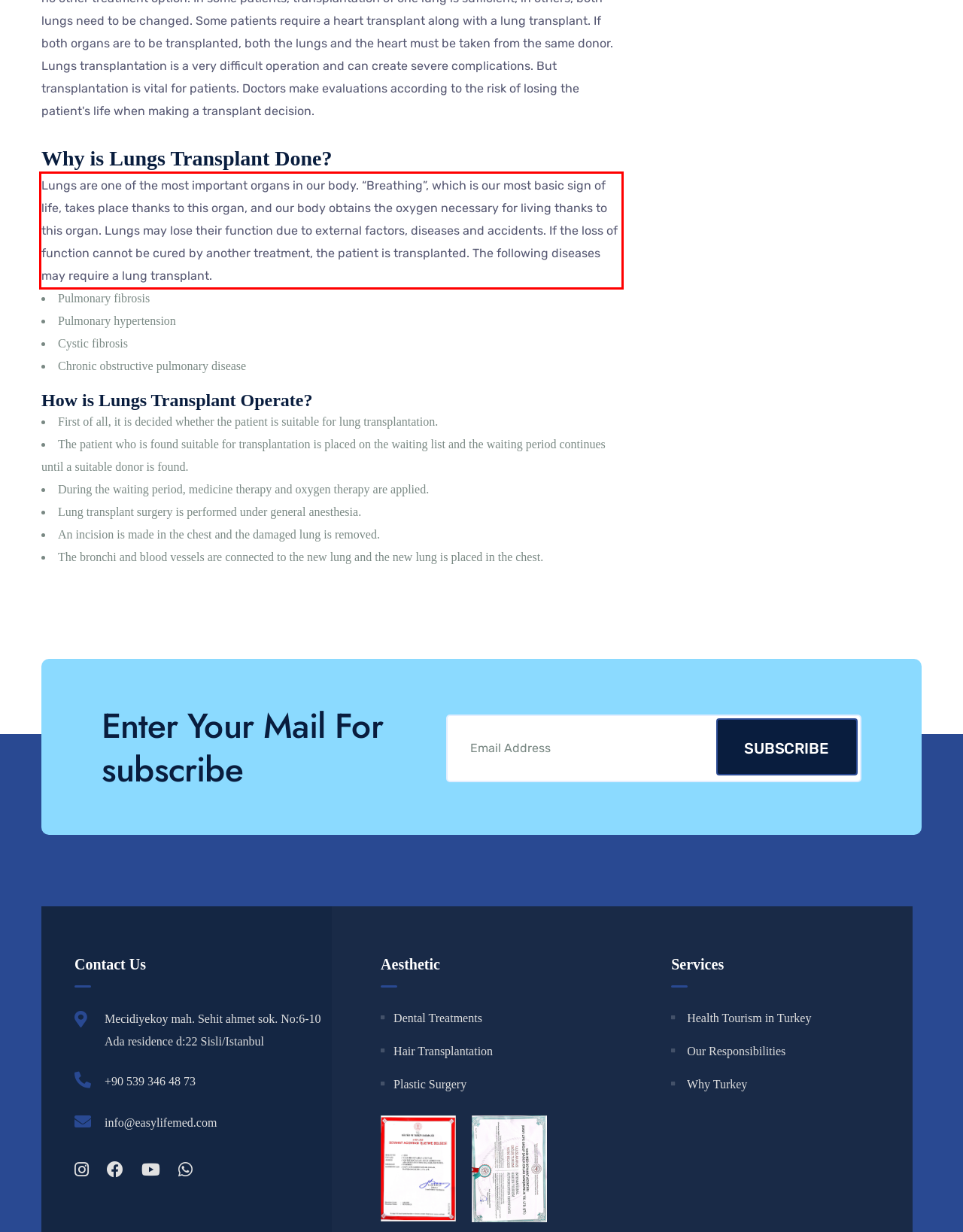You are looking at a screenshot of a webpage with a red rectangle bounding box. Use OCR to identify and extract the text content found inside this red bounding box.

Lungs are one of the most important organs in our body. “Breathing”, which is our most basic sign of life, takes place thanks to this organ, and our body obtains the oxygen necessary for living thanks to this organ. Lungs may lose their function due to external factors, diseases and accidents. If the loss of function cannot be cured by another treatment, the patient is transplanted. The following diseases may require a lung transplant.